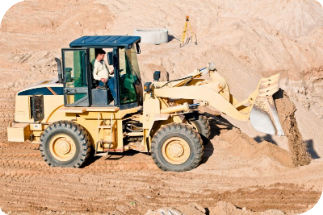What is the front bucket doing?
Please provide a single word or phrase as the answer based on the screenshot.

Lifting and moving material